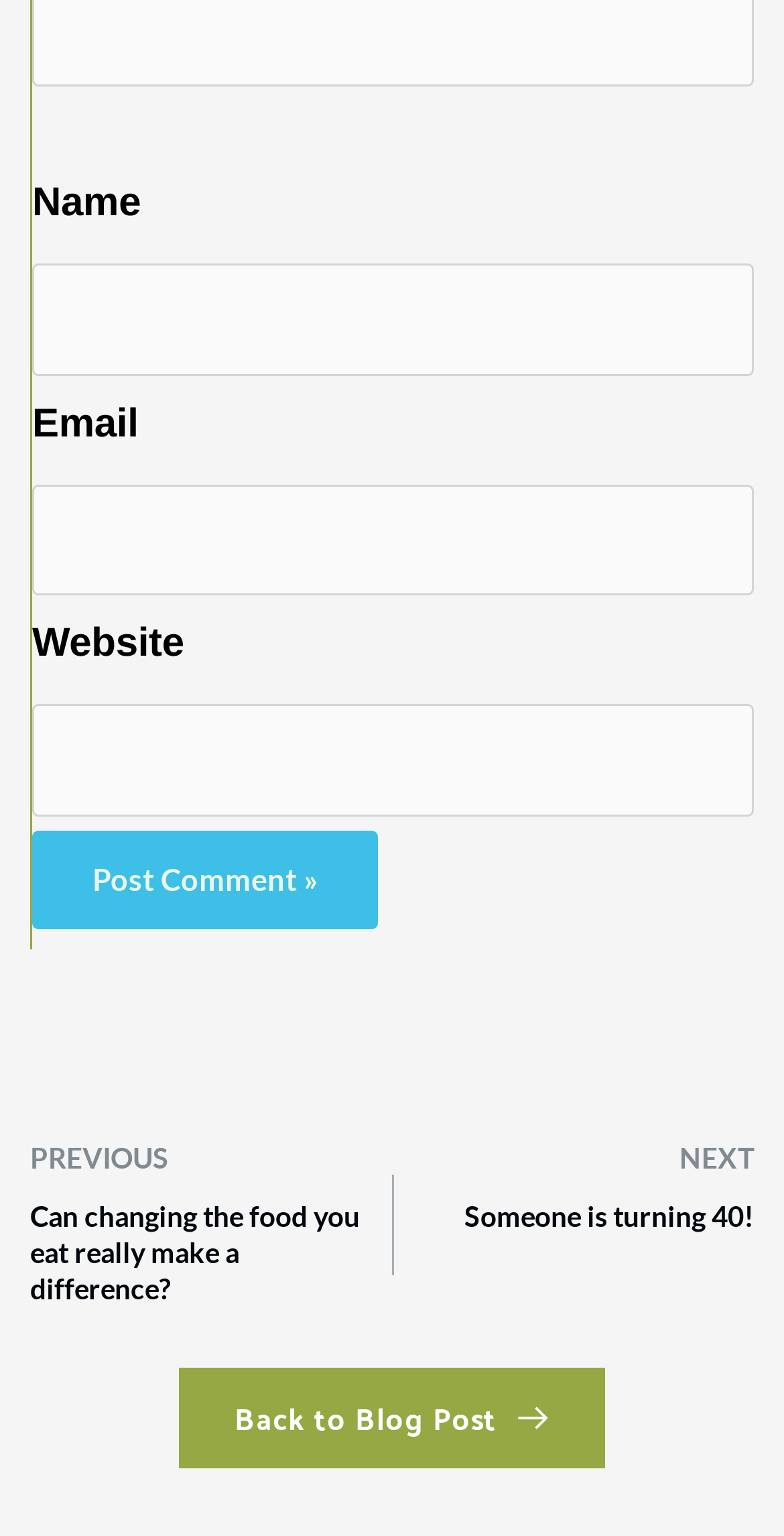Determine the bounding box coordinates for the area that needs to be clicked to fulfill this task: "Read the previous blog post". The coordinates must be given as four float numbers between 0 and 1, i.e., [left, top, right, bottom].

[0.038, 0.743, 0.215, 0.765]